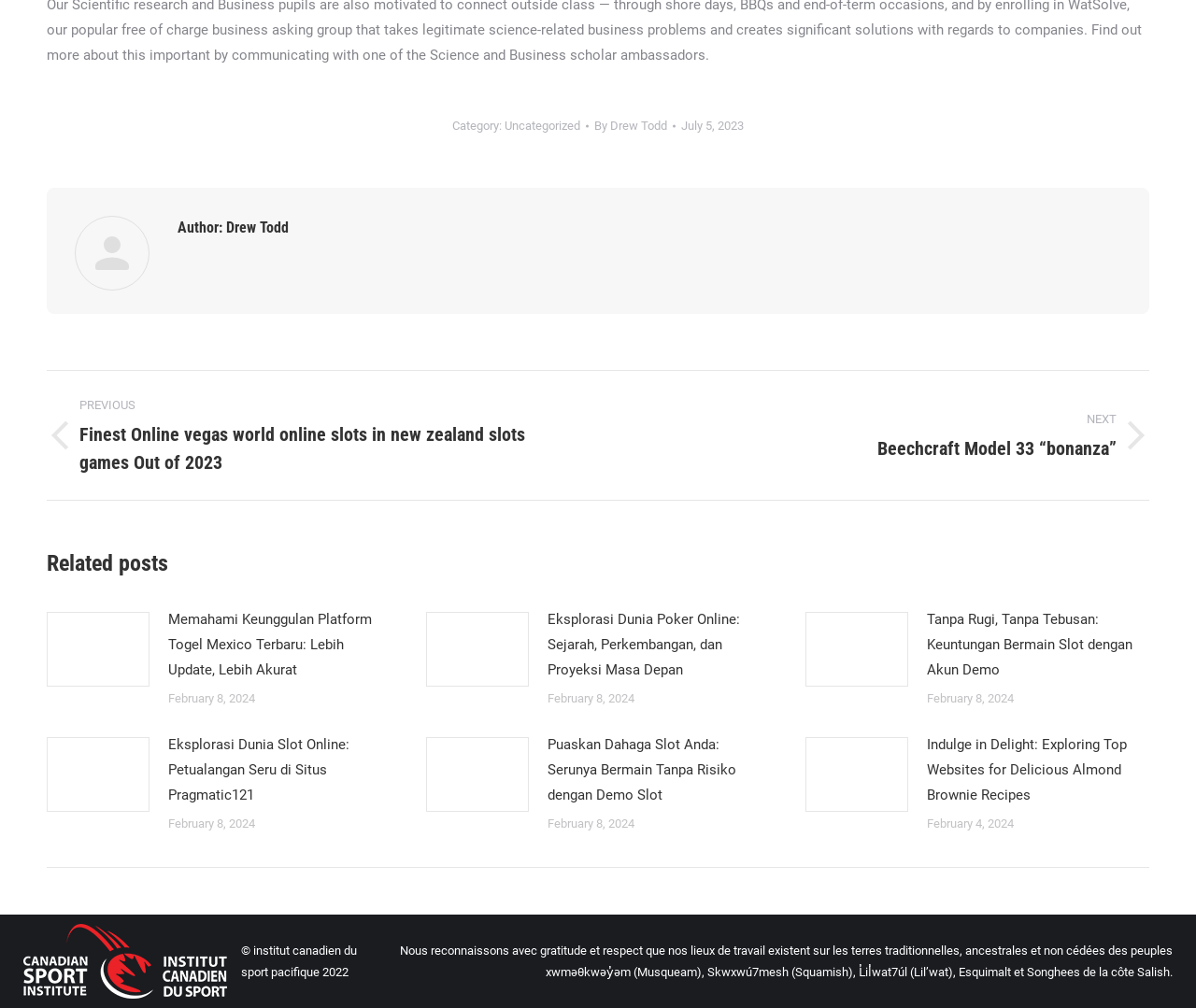Provide the bounding box coordinates for the specified HTML element described in this description: "By Drew Todd". The coordinates should be four float numbers ranging from 0 to 1, in the format [left, top, right, bottom].

[0.497, 0.114, 0.565, 0.135]